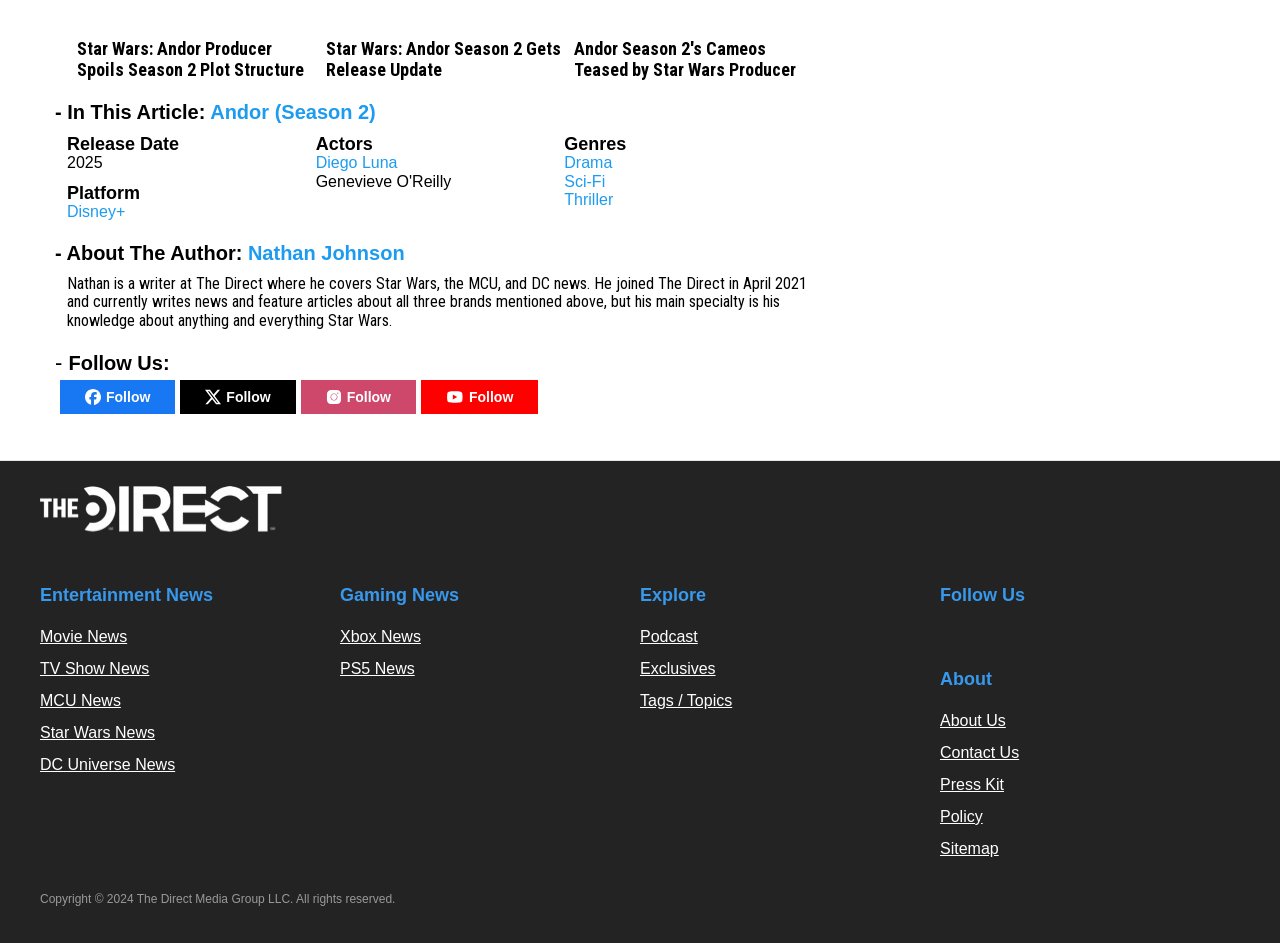What is the release year of Andor Season 2?
Please use the image to provide an in-depth answer to the question.

Based on the webpage, I found the 'Release Date' section which mentions '2025' as the release year of Andor Season 2.